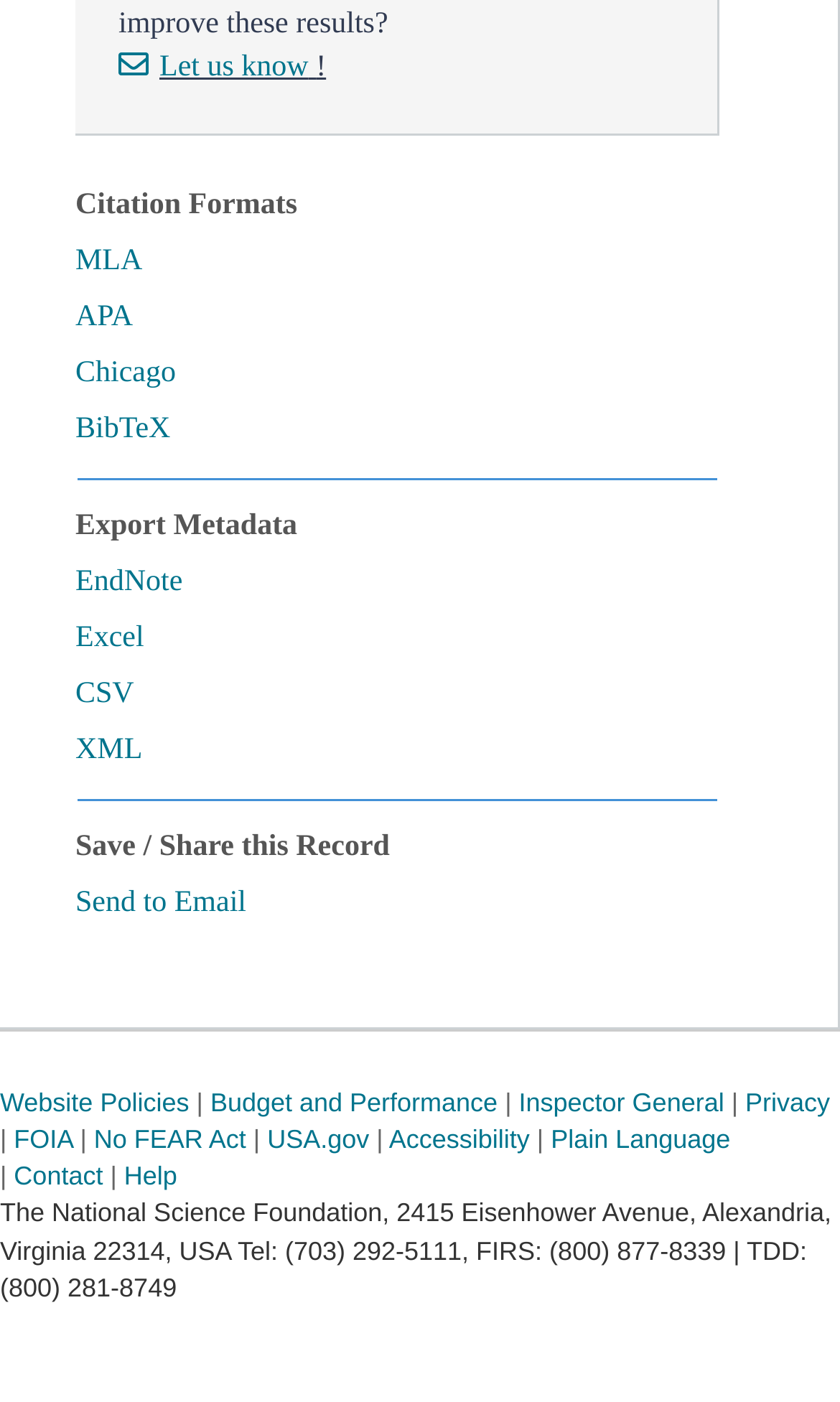What is the method used to grow single crystals of TlPbI?
Provide a one-word or short-phrase answer based on the image.

Vertical Bridgman method